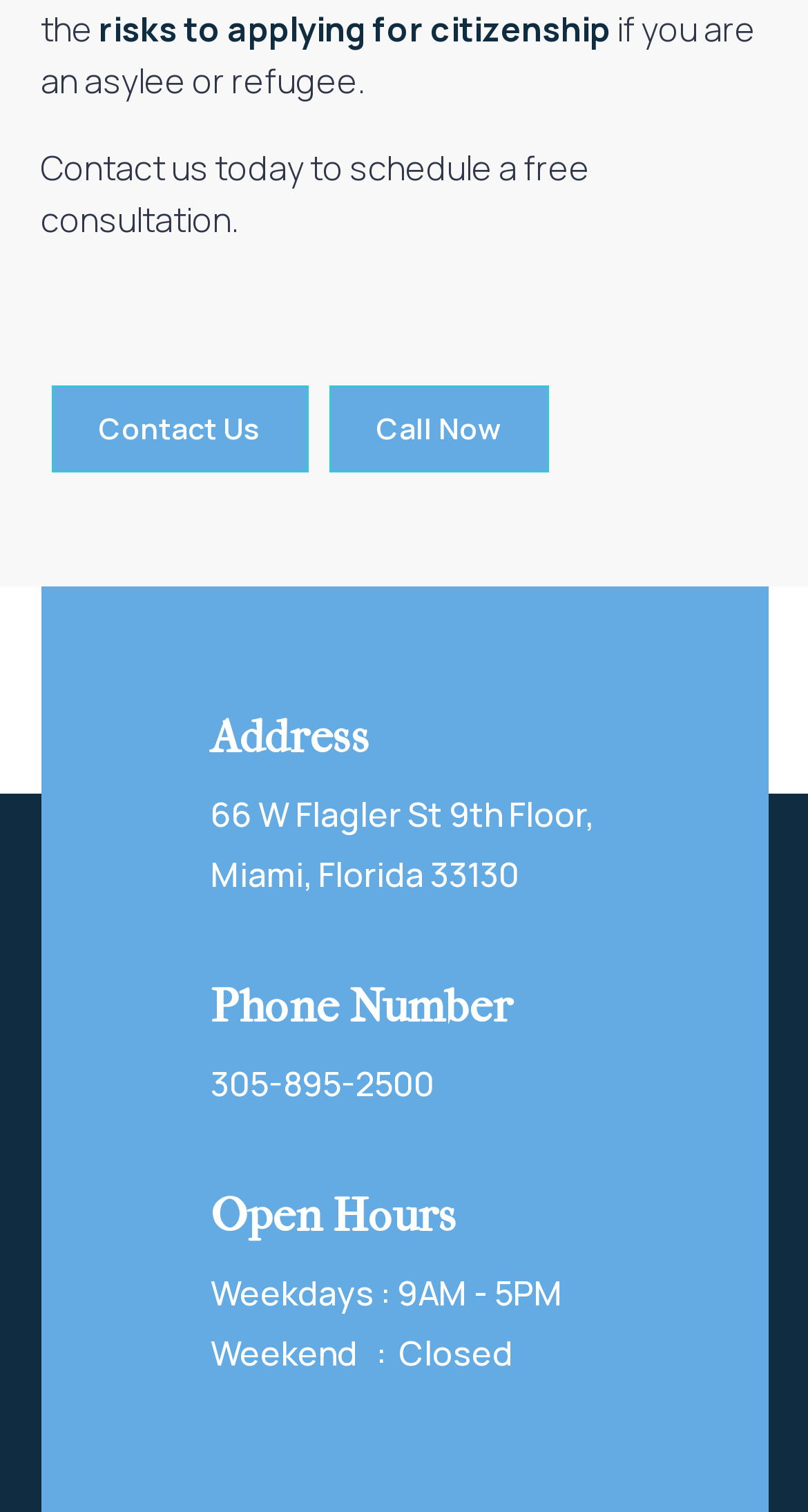Based on the image, please respond to the question with as much detail as possible:
What is the phone number of the office?

I found the phone number by examining the layout table with the heading 'Phone Number' and the link that follows, which displays the phone number.